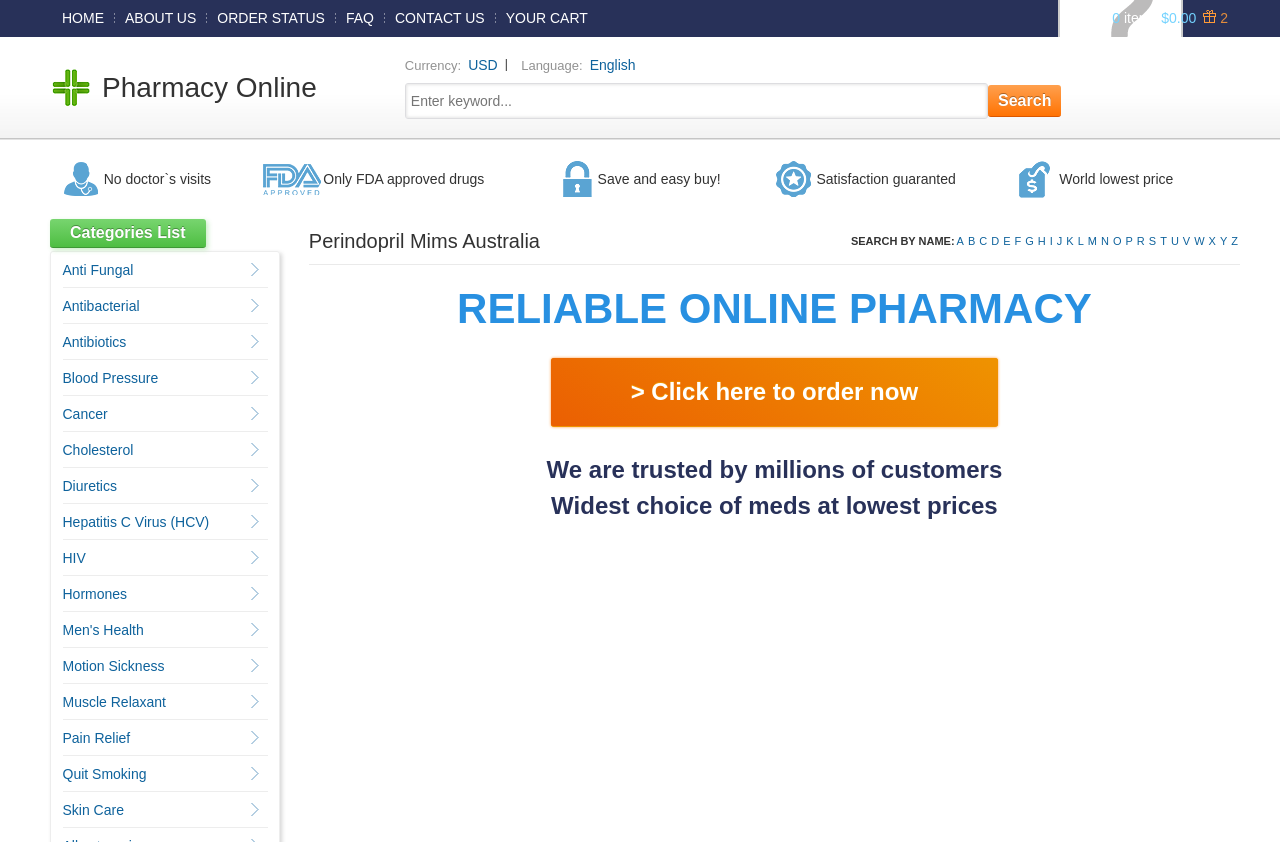Construct a thorough caption encompassing all aspects of the webpage.

This webpage is an online pharmacy that sells various medications. At the top, there is a navigation menu with links to "HOME", "ABOUT US", "ORDER STATUS", "FAQ", "CONTACT US", and "YOUR CART". Next to the "YOUR CART" link, there is a cart icon with the text "Cart" and a count of "0 items" with a total cost of "$0.00". 

Below the navigation menu, there is a section with a heading "Pharmacy Online" and a search bar where users can enter keywords to search for medications. The search bar is accompanied by a "Search" button. 

On the left side of the page, there is a list of categories, including "Anti Fungal", "Antibacterial", "Antibiotics", and many others, which can be used to browse medications by category.

In the main content area, there is a heading "Perindopril Mims Australia" and a section with links to search for medications by name, with options ranging from "A" to "Z". 

Below this section, there are three columns of text, each highlighting a benefit of the online pharmacy, including "No doctor`s visits", "Only FDA approved drugs", and "Save and easy buy!". 

Further down the page, there is a section with a heading "RELIABLE ONLINE PHARMACY" and a call-to-action button to order now. There are also two more headings, "We are trusted by millions of customers" and "Widest choice of meds at lowest prices", which highlight the pharmacy's reputation and competitive pricing.

Overall, this webpage is designed to facilitate online shopping for medications, with easy navigation and search functionality, as well as clear highlighting of the benefits of using the pharmacy.